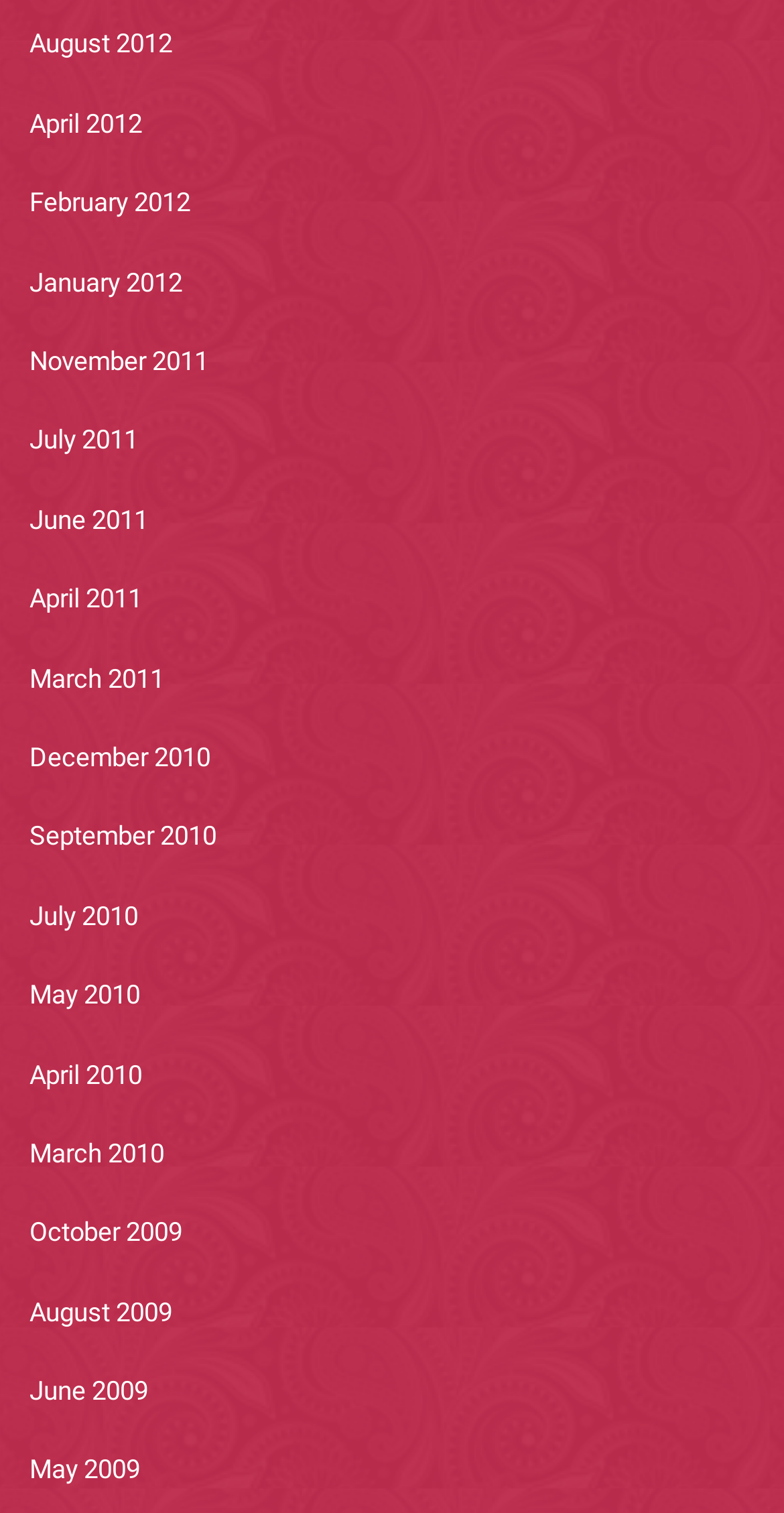Determine the bounding box coordinates (top-left x, top-left y, bottom-right x, bottom-right y) of the UI element described in the following text: May 2009

[0.038, 0.962, 0.179, 0.982]